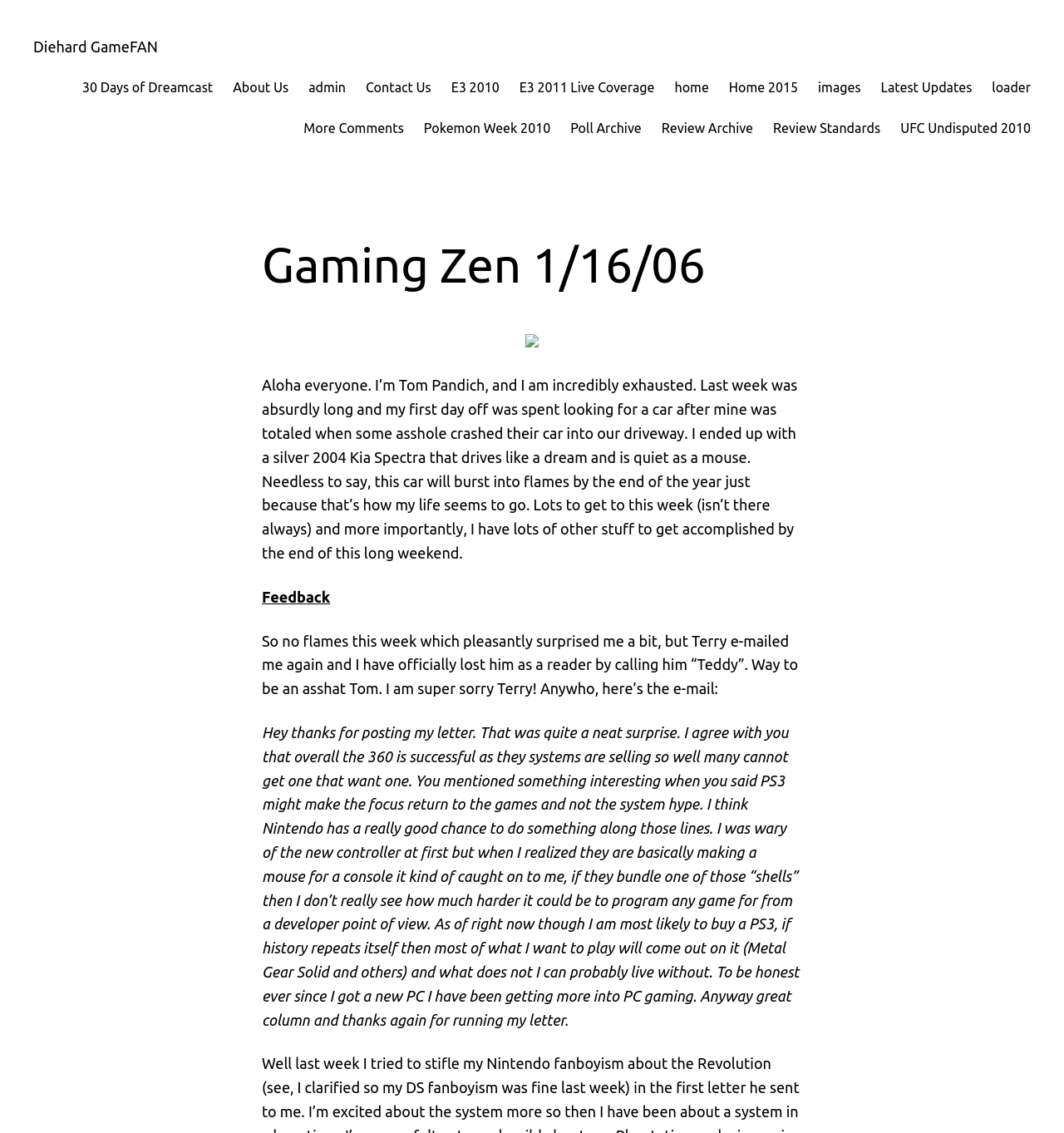Can you specify the bounding box coordinates for the region that should be clicked to fulfill this instruction: "Read the 'Gaming Zen 1/16/06' article".

[0.246, 0.208, 0.754, 0.259]